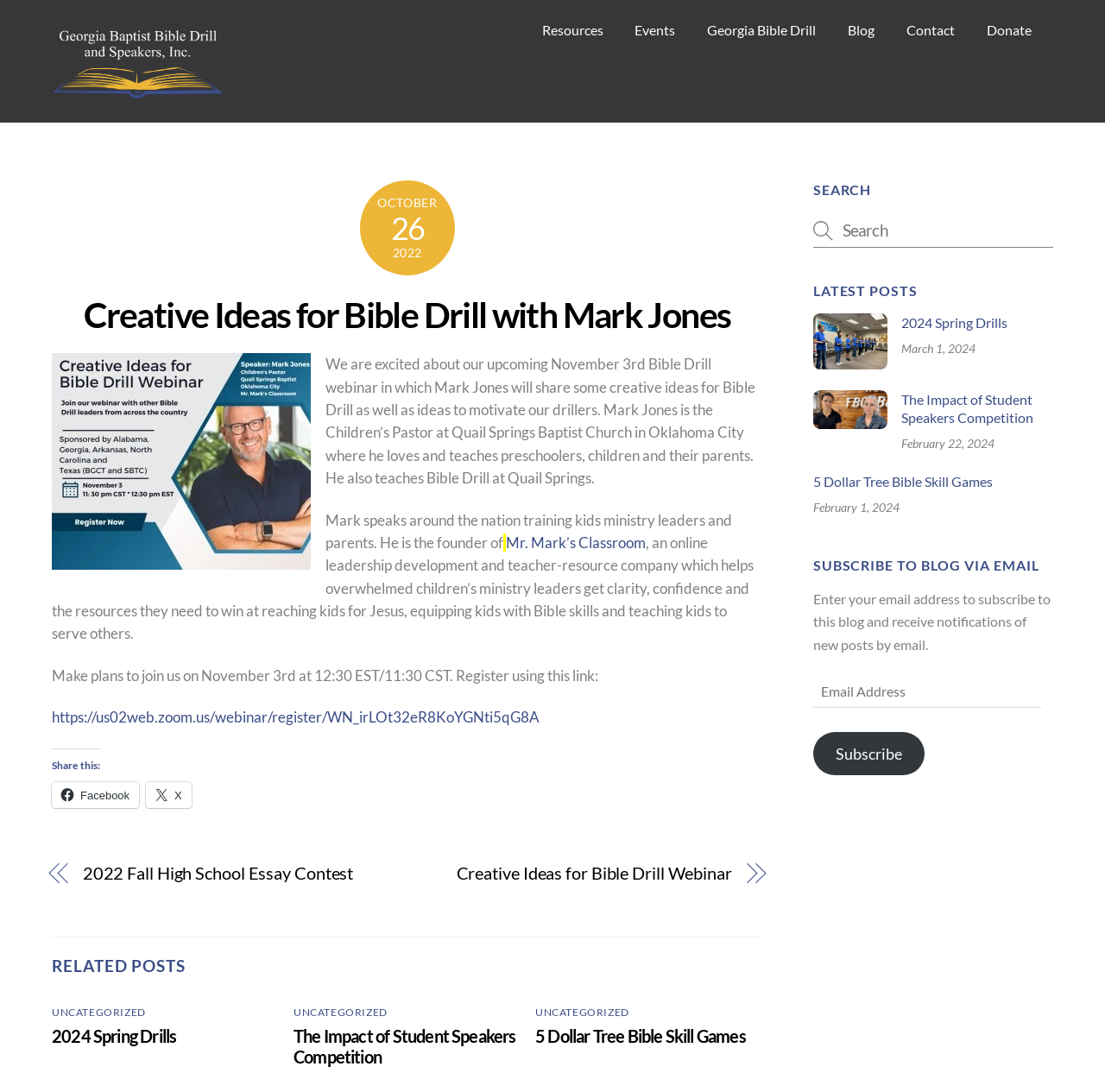Provide the text content of the webpage's main heading.

Creative Ideas for Bible Drill with Mark Jones